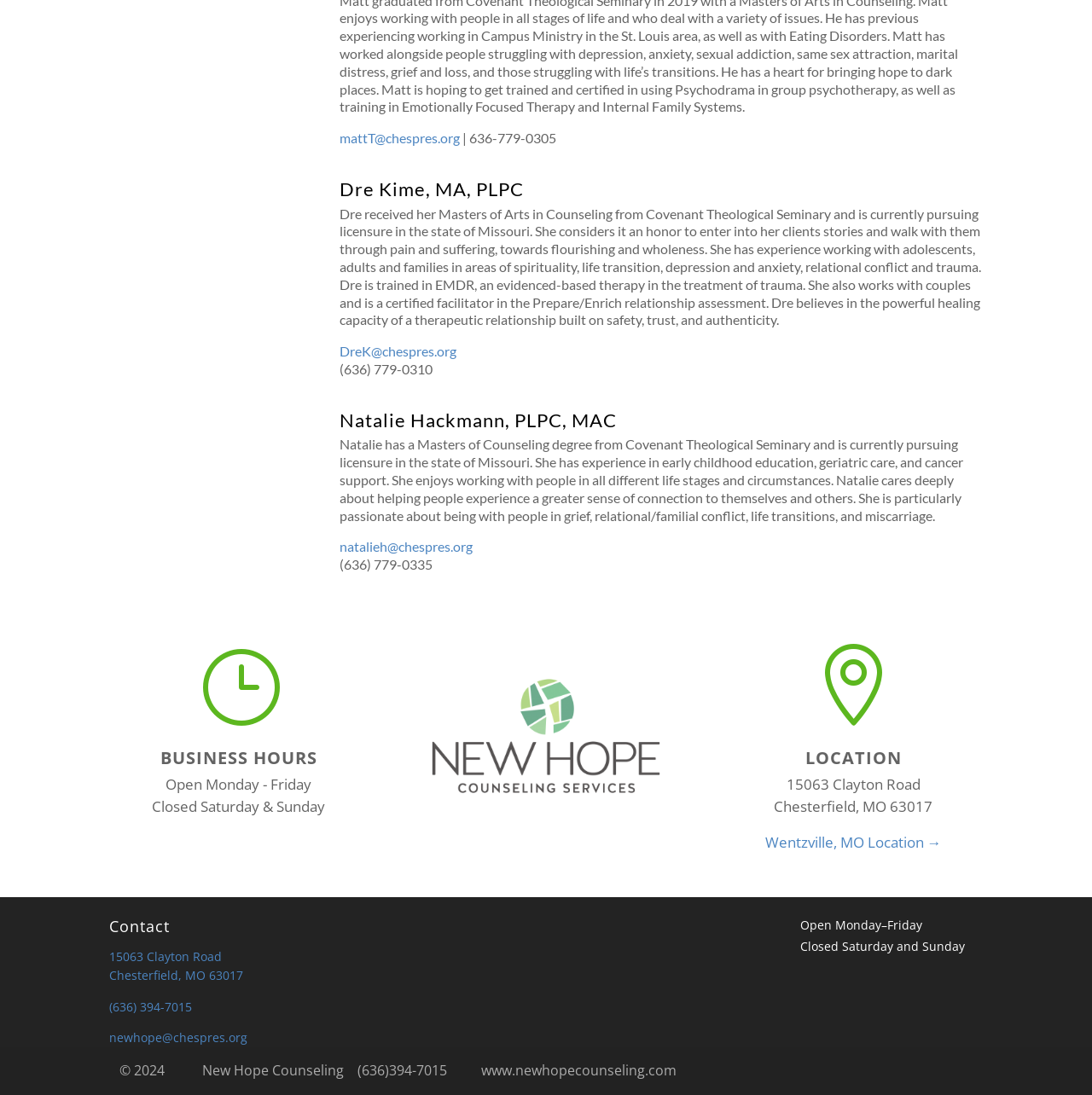Identify the bounding box coordinates of the specific part of the webpage to click to complete this instruction: "Contact New Hope Counseling".

[0.1, 0.94, 0.227, 0.955]